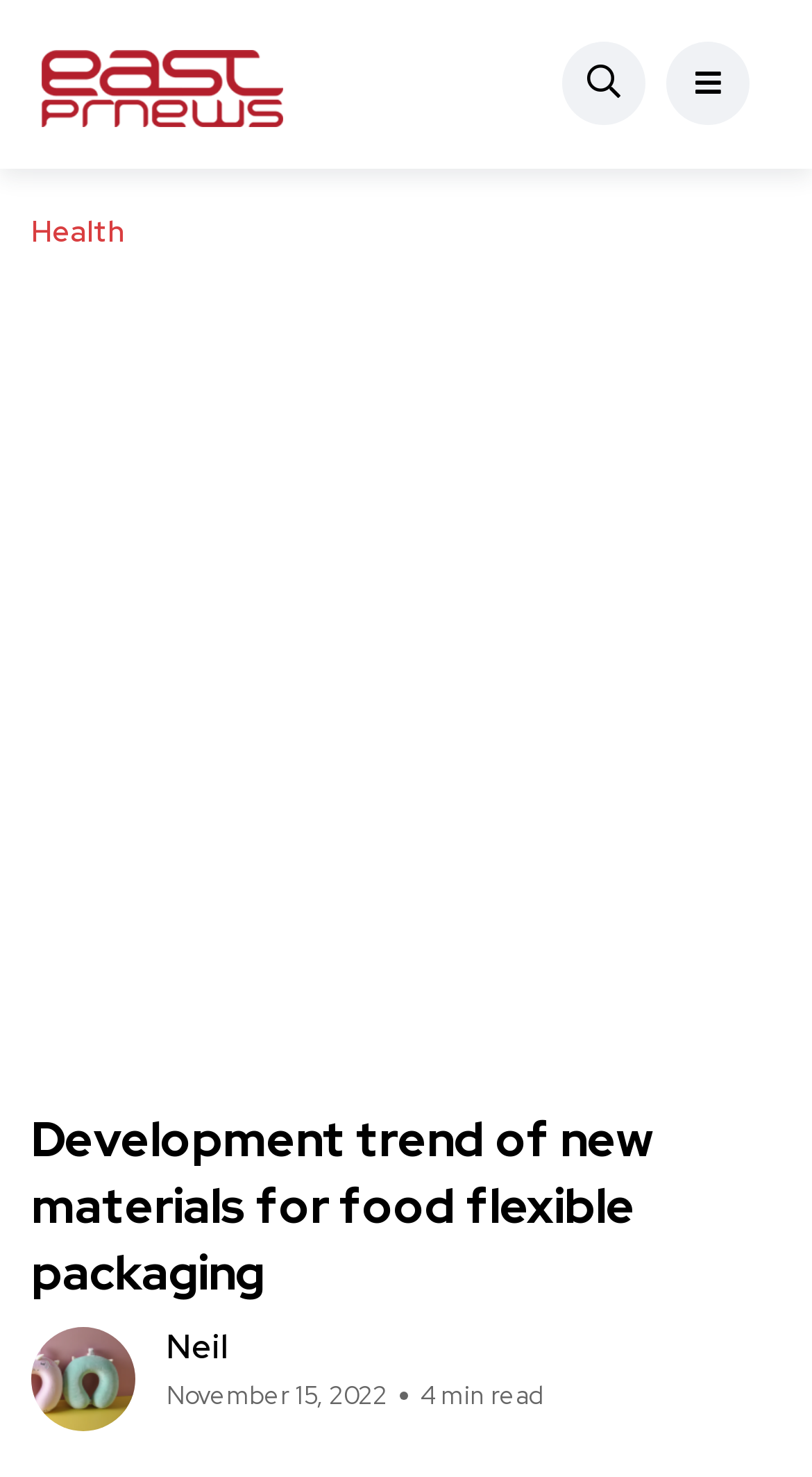Provide a one-word or short-phrase response to the question:
What is the shape of the product shown in the image?

U-Shaped